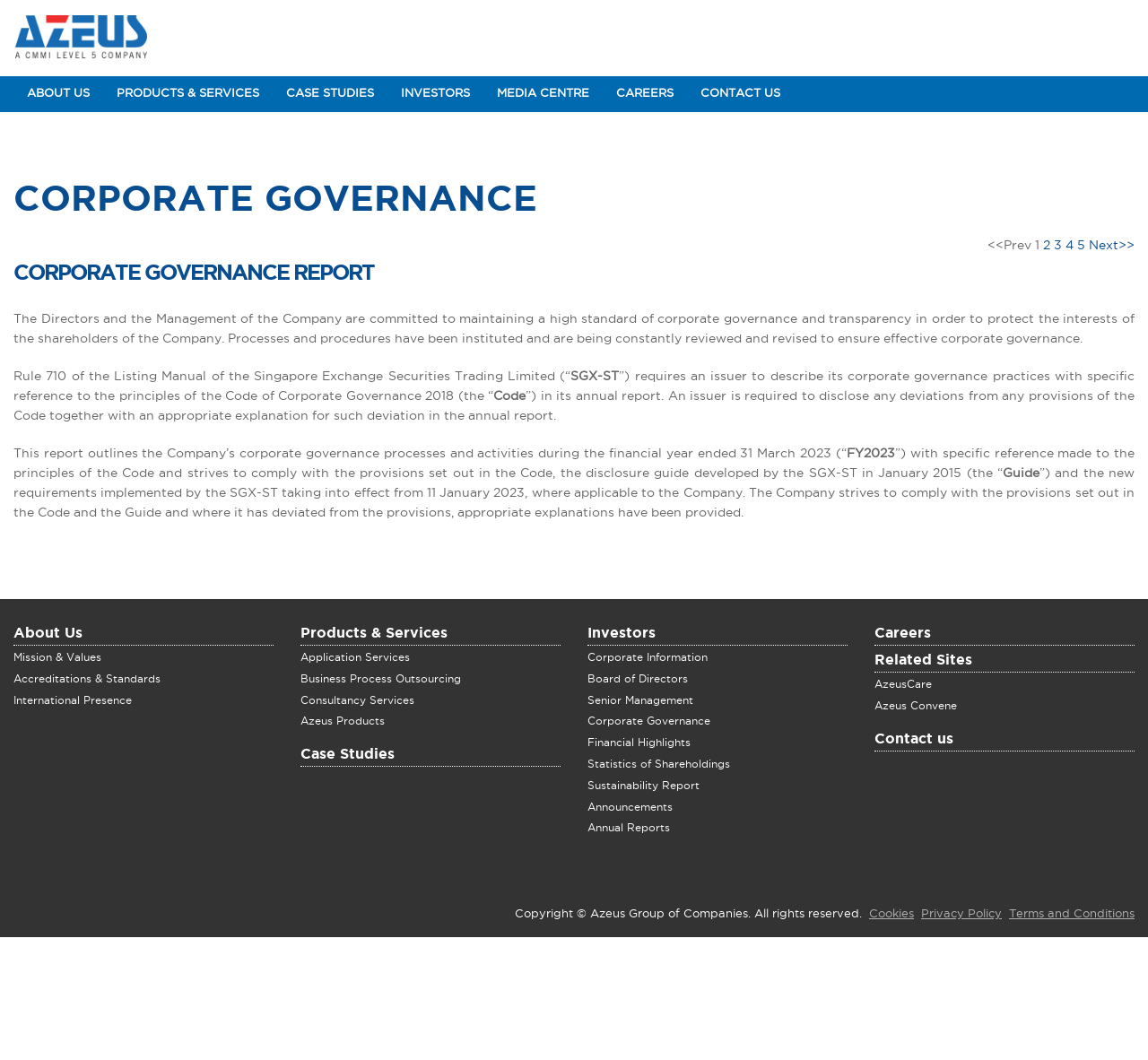What is the link to the company's mission and values?
Please answer the question as detailed as possible.

The link to the company's mission and values can be found under the 'About Us' section, specifically in the 'Mission & Values' subsection.